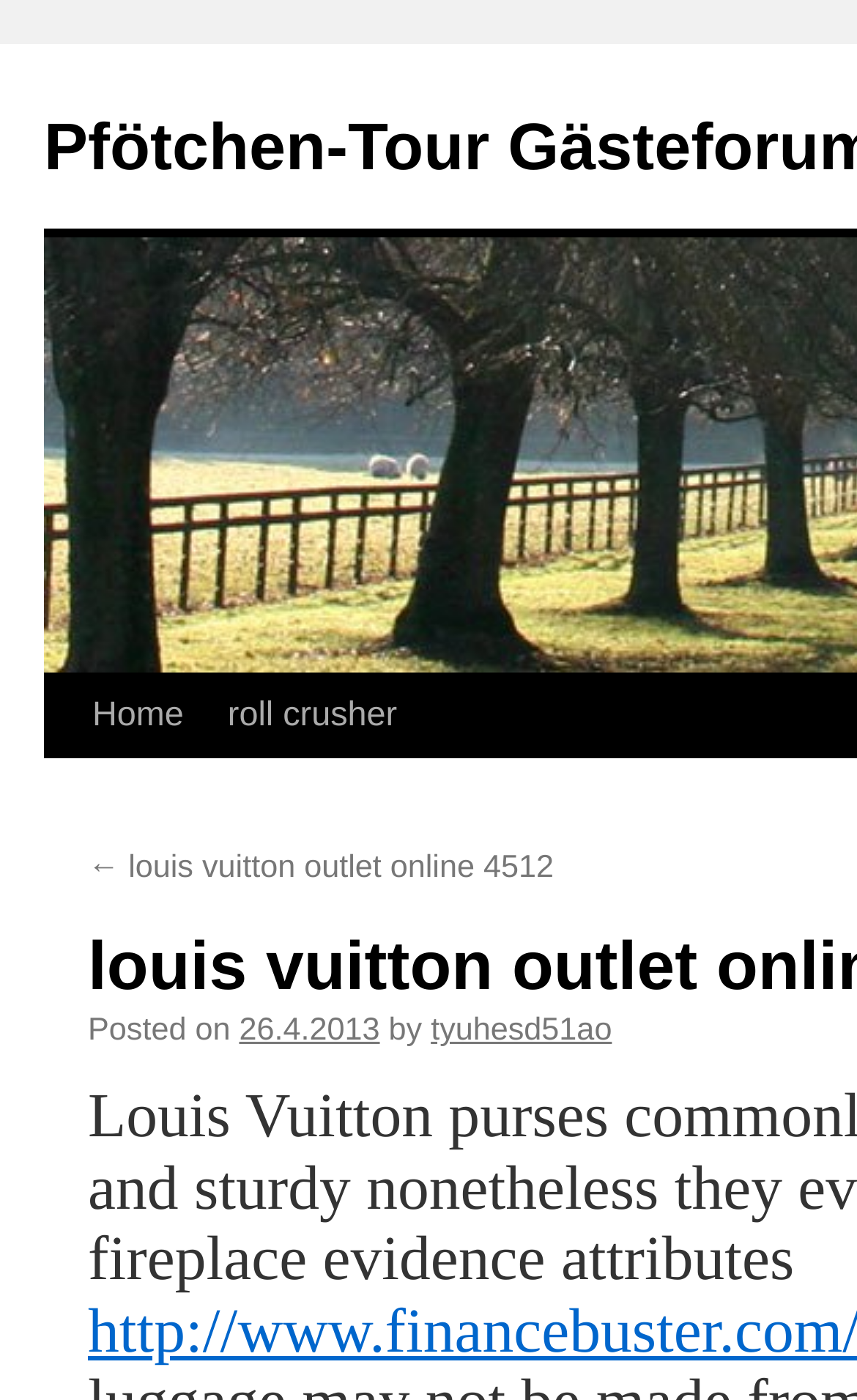Who is the author of the post?
Refer to the image and respond with a one-word or short-phrase answer.

tyuhesd51ao